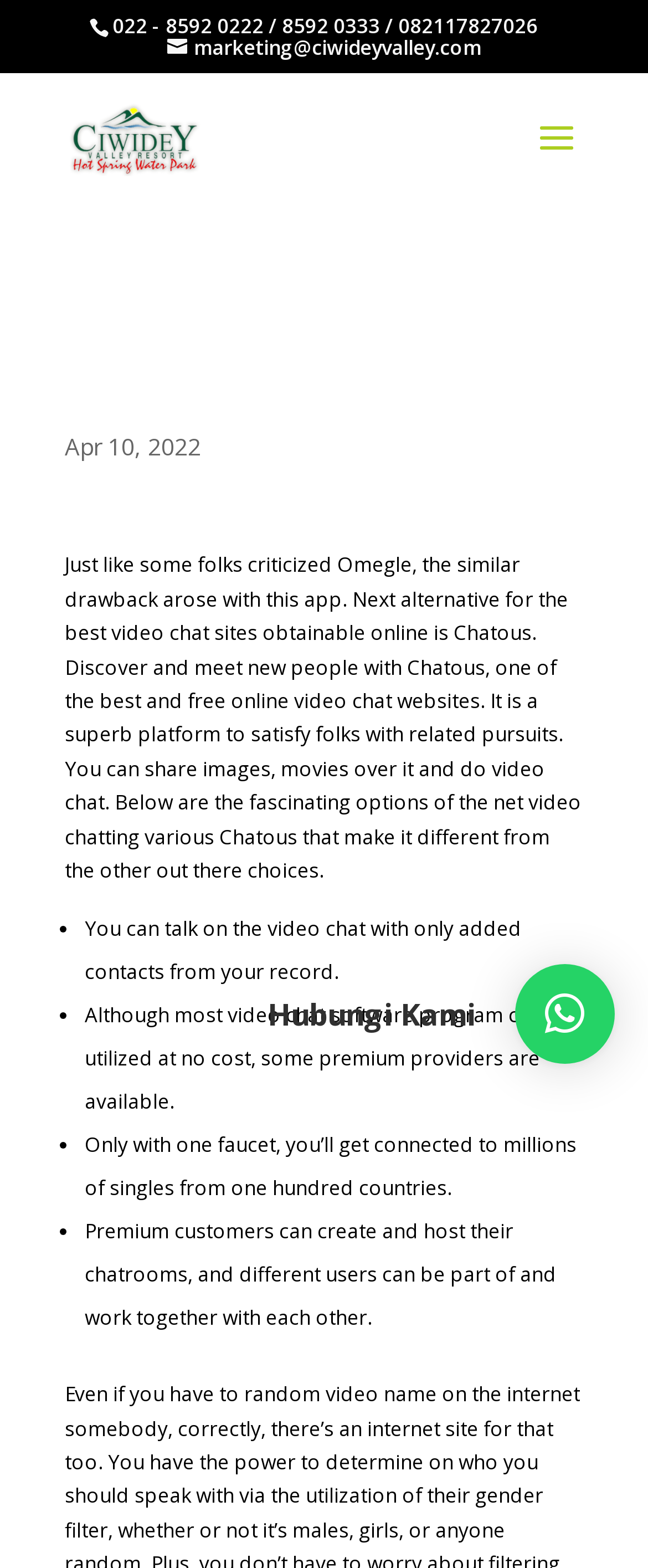Identify the bounding box for the UI element specified in this description: "marketing@ciwideyvalley.com". The coordinates must be four float numbers between 0 and 1, formatted as [left, top, right, bottom].

[0.258, 0.021, 0.742, 0.039]